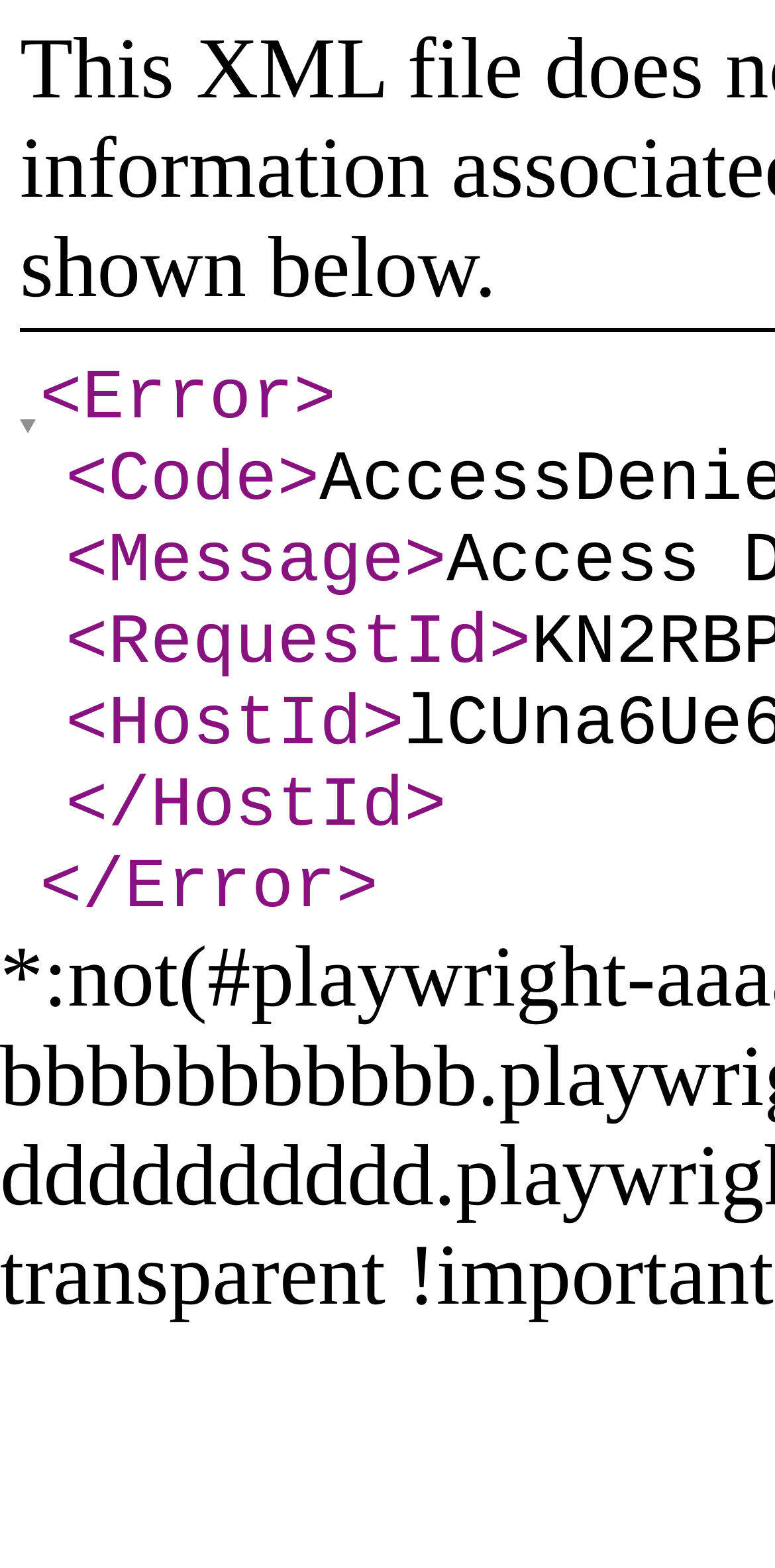Generate a comprehensive description of the webpage.

The webpage appears to be an error page, displaying XML-like code with various elements. At the top-left of the page, there is a text "<Error" followed by a ">" symbol. Below this, there are several lines of code, each starting with a "<" symbol and ending with a ">" symbol. These lines include elements such as "Code", "Message", "RequestId", and "HostId". The "HostId" element is closed with a "</HostId" tag, and the entire error message is enclosed within an "</Error" tag at the bottom. The text is densely packed and takes up most of the page, with no apparent images or other UI elements.